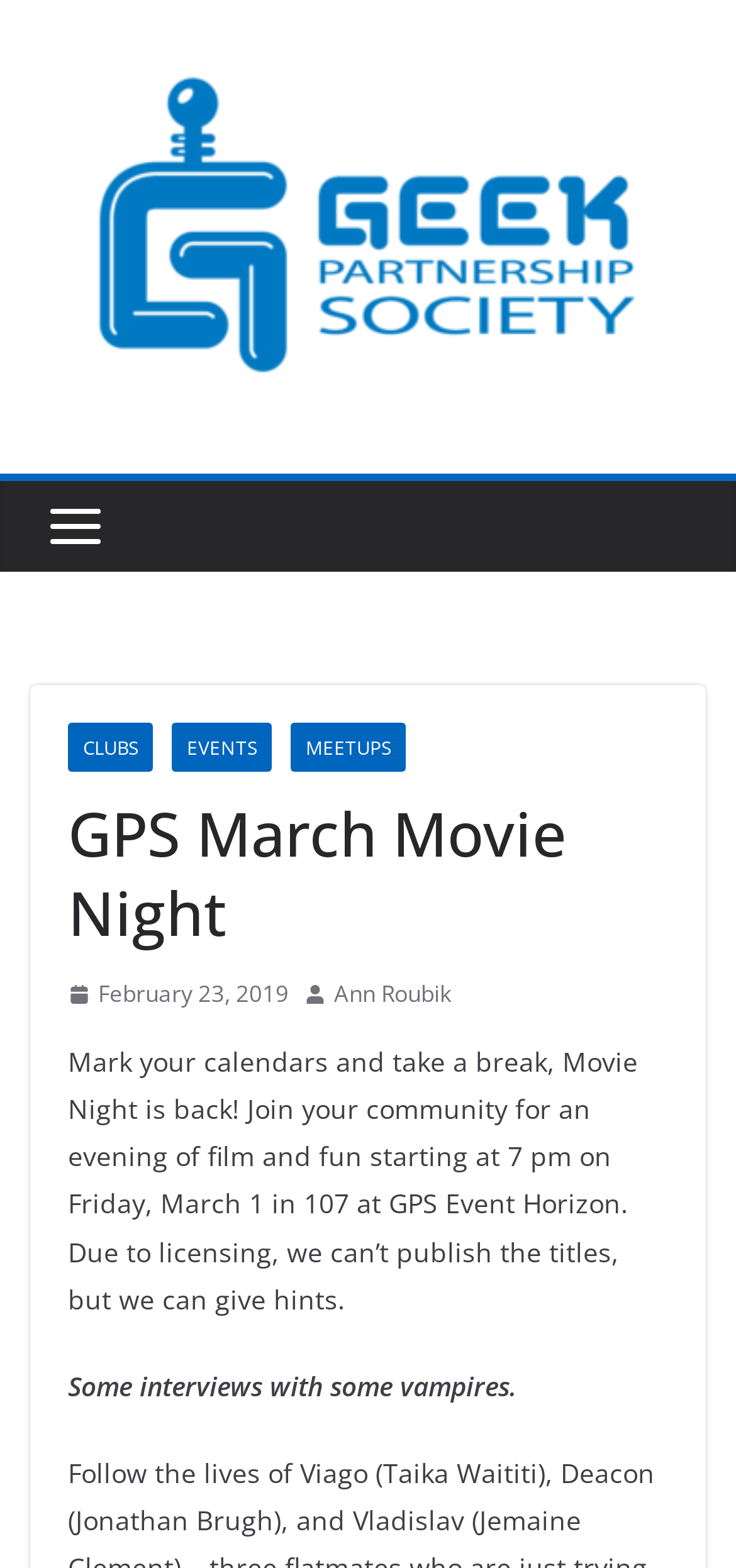For the given element description Meetups, determine the bounding box coordinates of the UI element. The coordinates should follow the format (top-left x, top-left y, bottom-right x, bottom-right y) and be within the range of 0 to 1.

[0.395, 0.461, 0.551, 0.492]